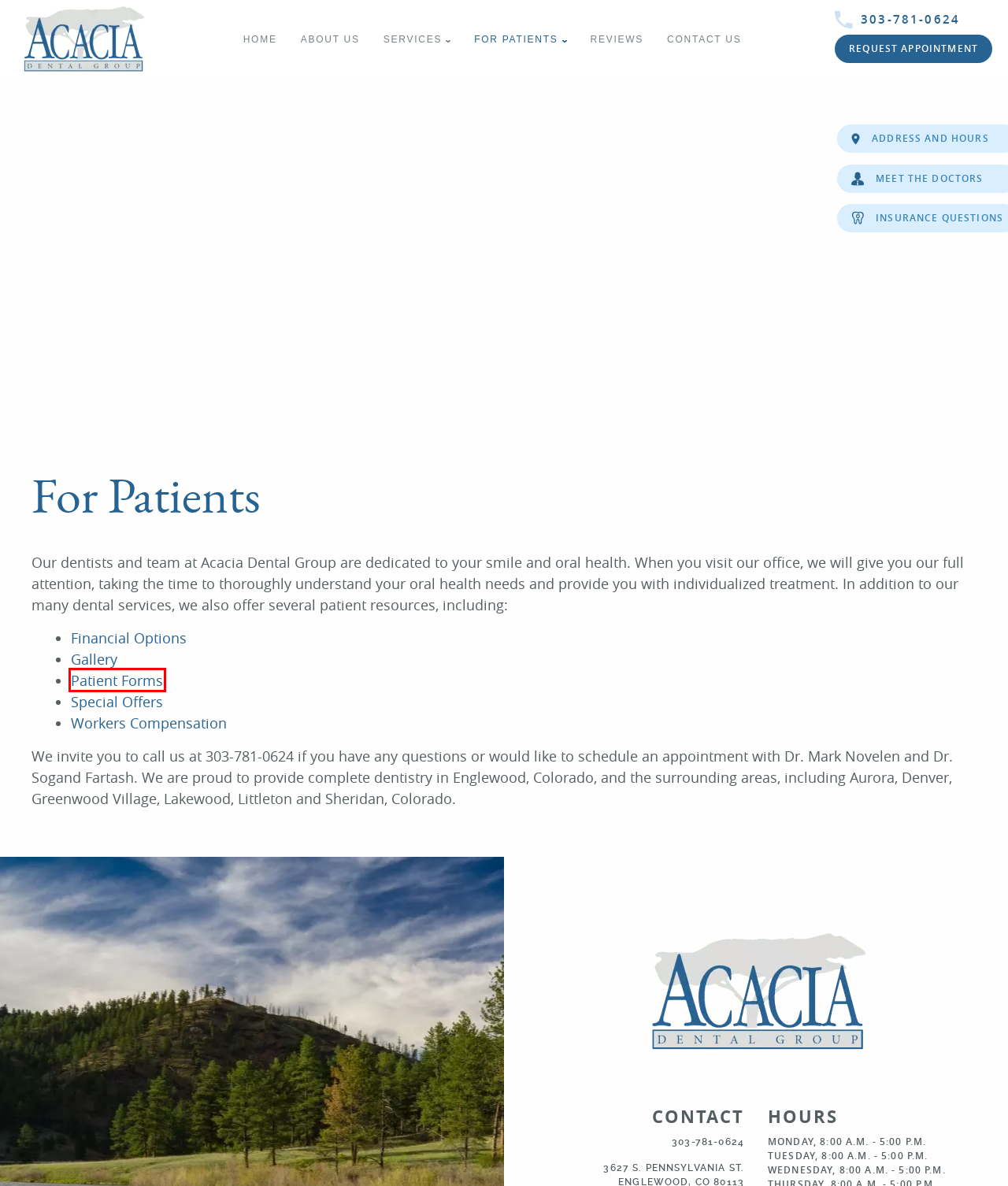Look at the screenshot of a webpage where a red bounding box surrounds a UI element. Your task is to select the best-matching webpage description for the new webpage after you click the element within the bounding box. The available options are:
A. Special Offers | Dentist in Englewood, CO
B. About Our Dental Team | Dentist in Englewood, CO
C. Workers Compensation | Dentist in Englewood, CO
D. Patient Forms | Dentist in Englewood, CO
E. Reviews | Dentist in Englewood, CO
F. Gallery | Dentist in Englewood, CO
G. Contact | Dentist in Englewood, CO
H. Financial Options | Dentist in Englewood, CO

D